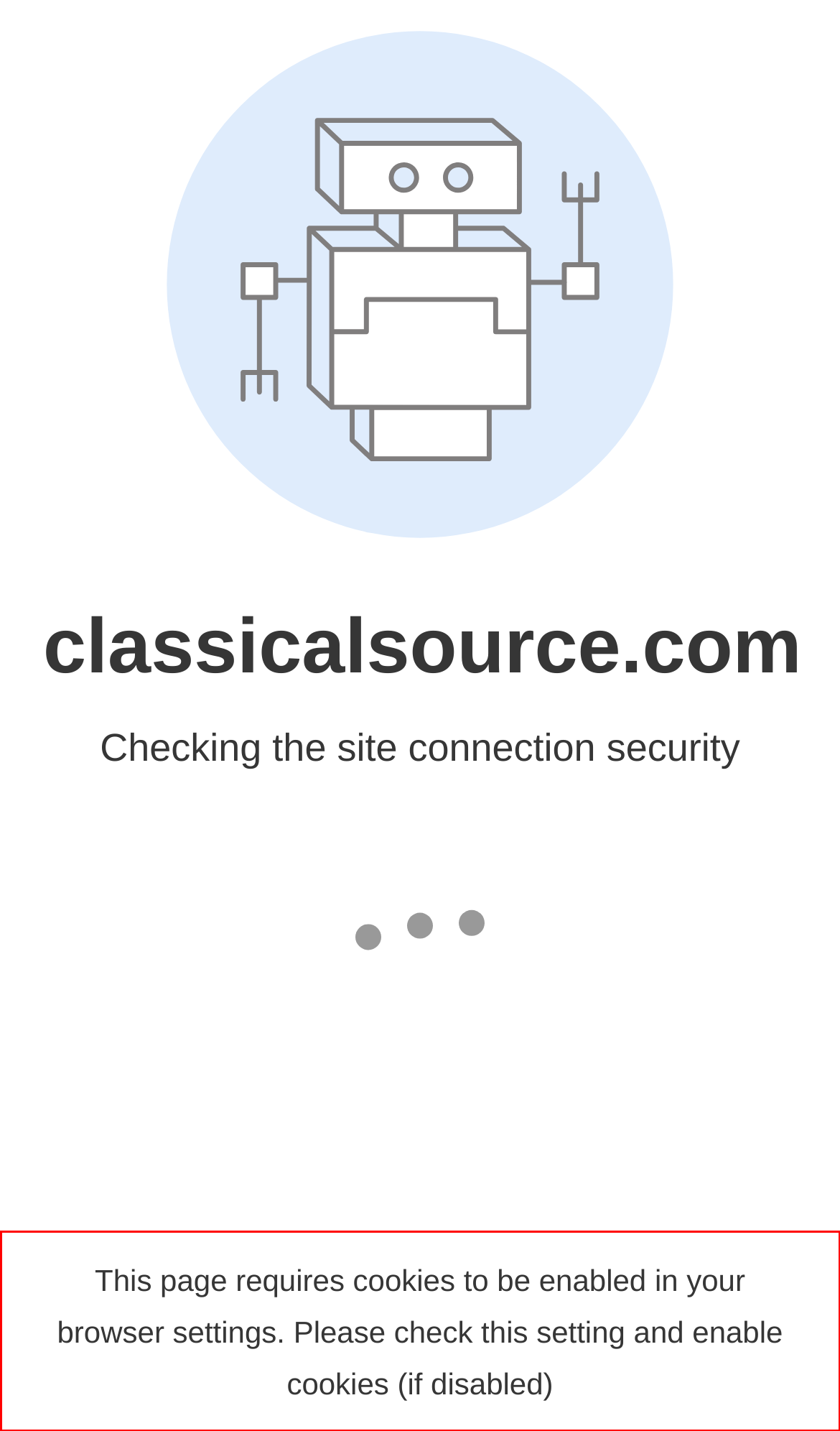Given the screenshot of the webpage, identify the red bounding box, and recognize the text content inside that red bounding box.

This page requires cookies to be enabled in your browser settings. Please check this setting and enable cookies (if disabled)